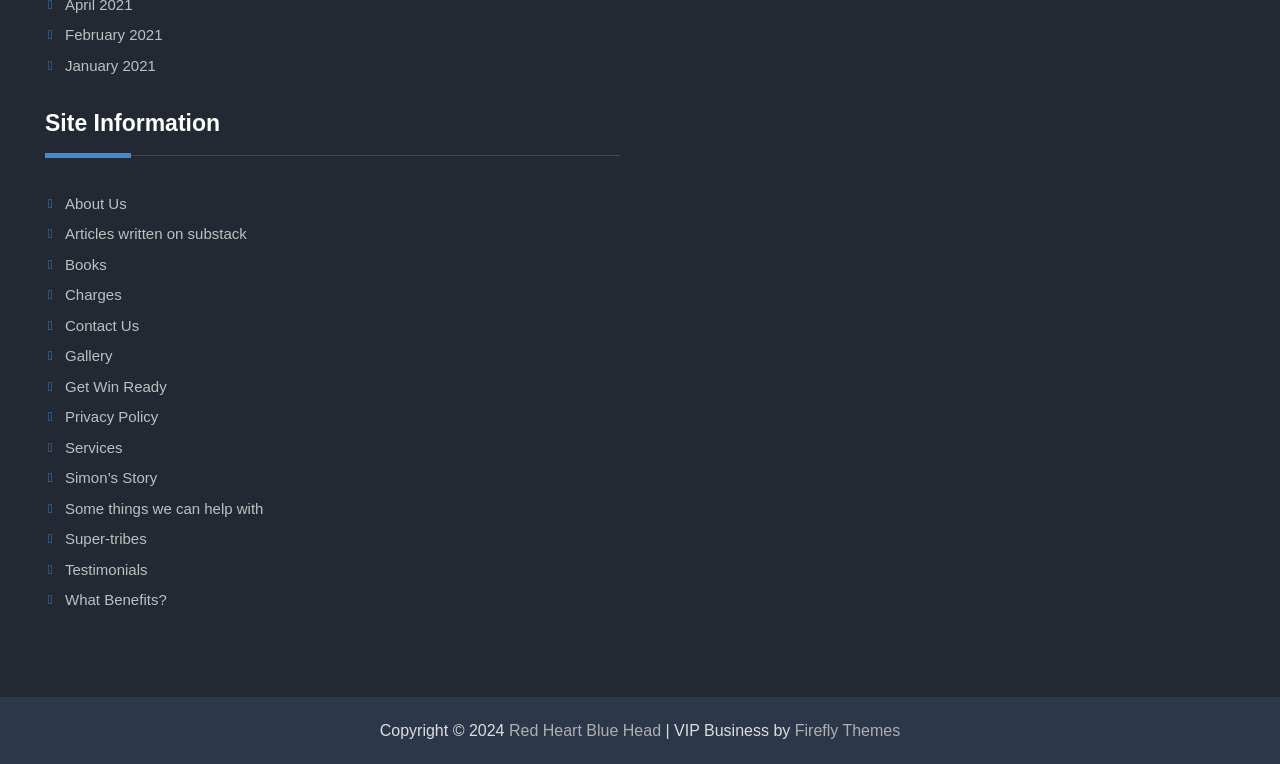Answer the question below in one word or phrase:
What is the name of the website or organization?

Red Heart Blue Head